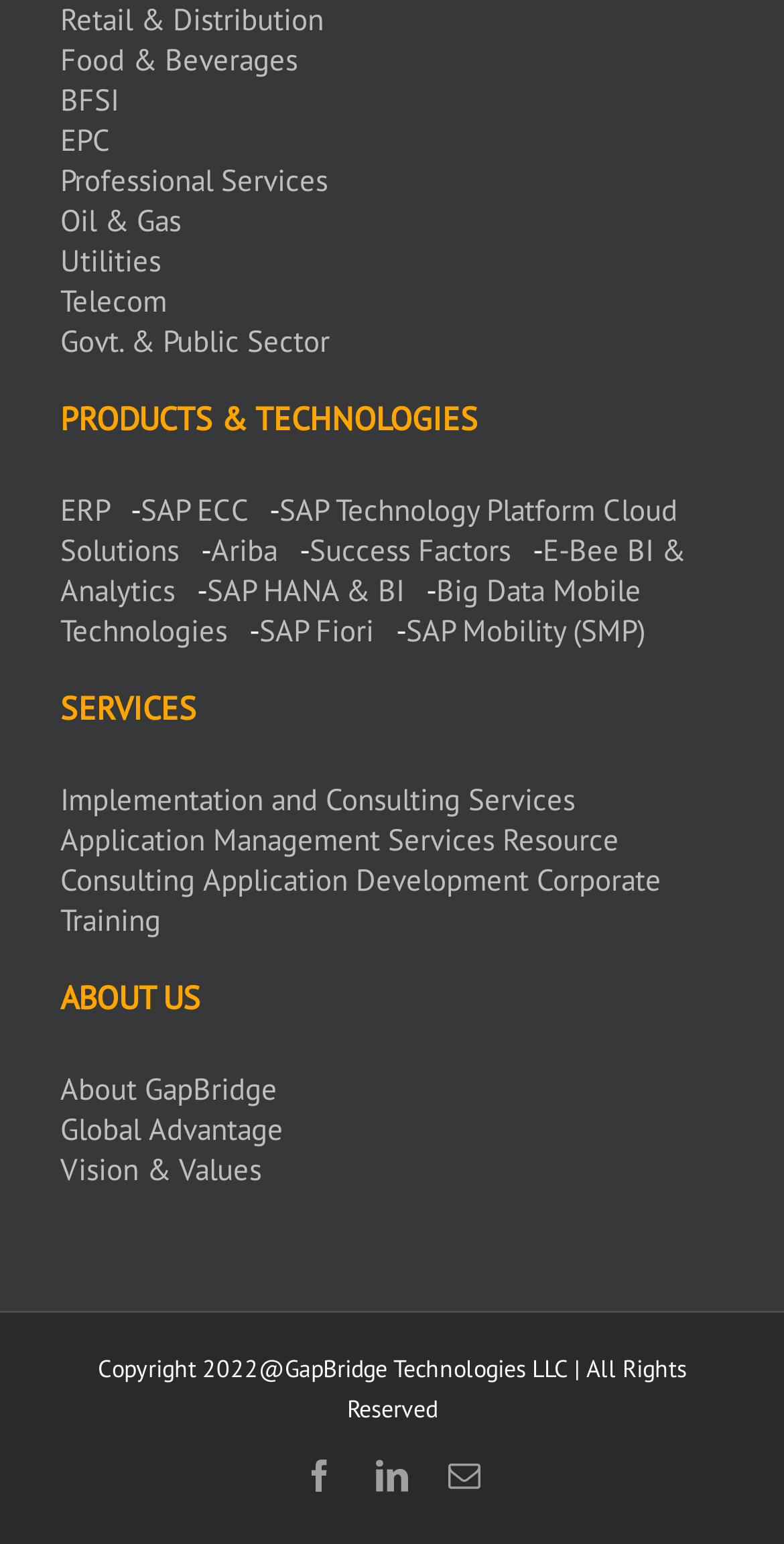Determine the bounding box coordinates of the clickable element to complete this instruction: "Follow GapBridge on Facebook". Provide the coordinates in the format of four float numbers between 0 and 1, [left, top, right, bottom].

[0.387, 0.945, 0.428, 0.966]